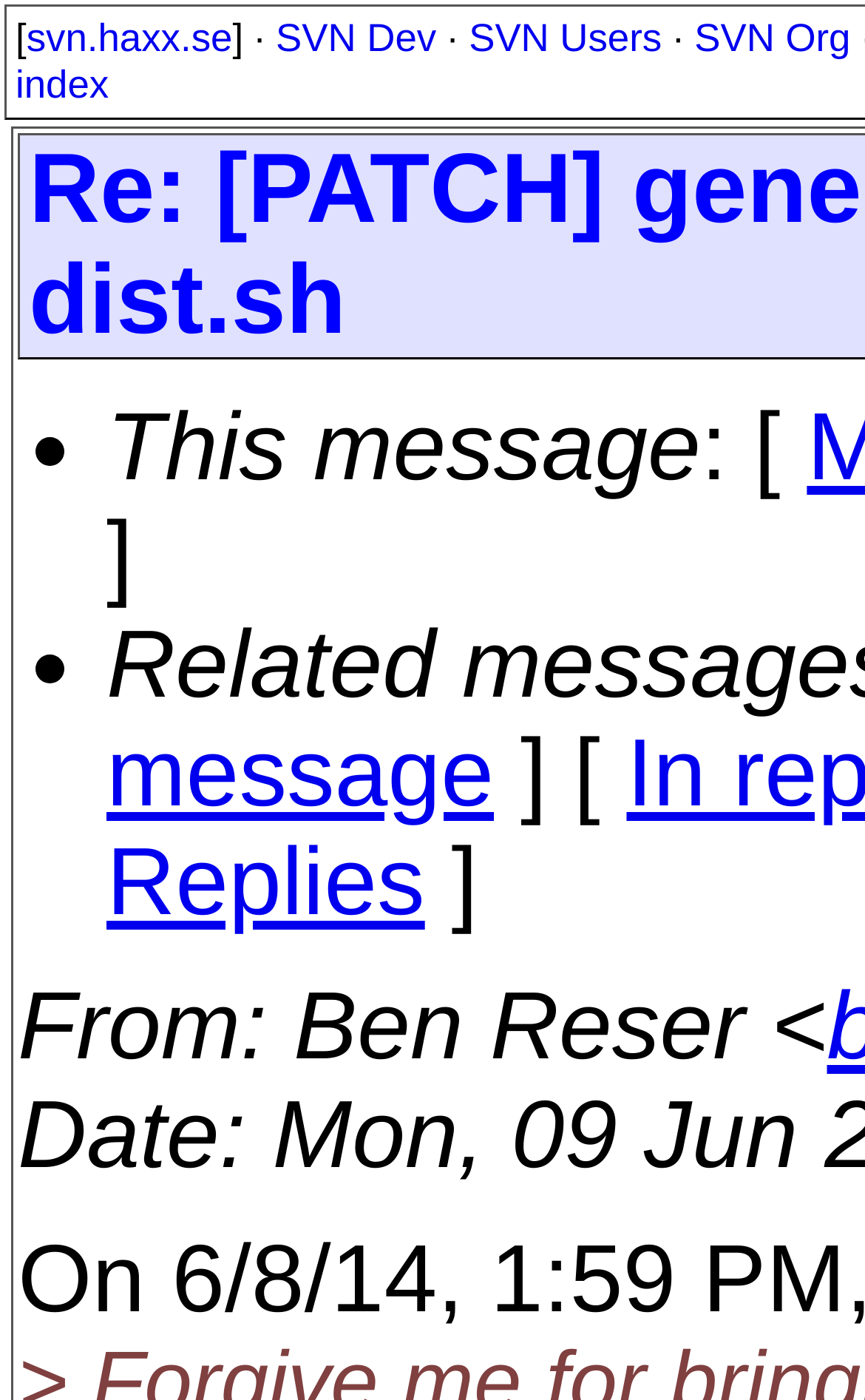What is the text after 'From'?
Using the image, provide a concise answer in one word or a short phrase.

Ben Reser <